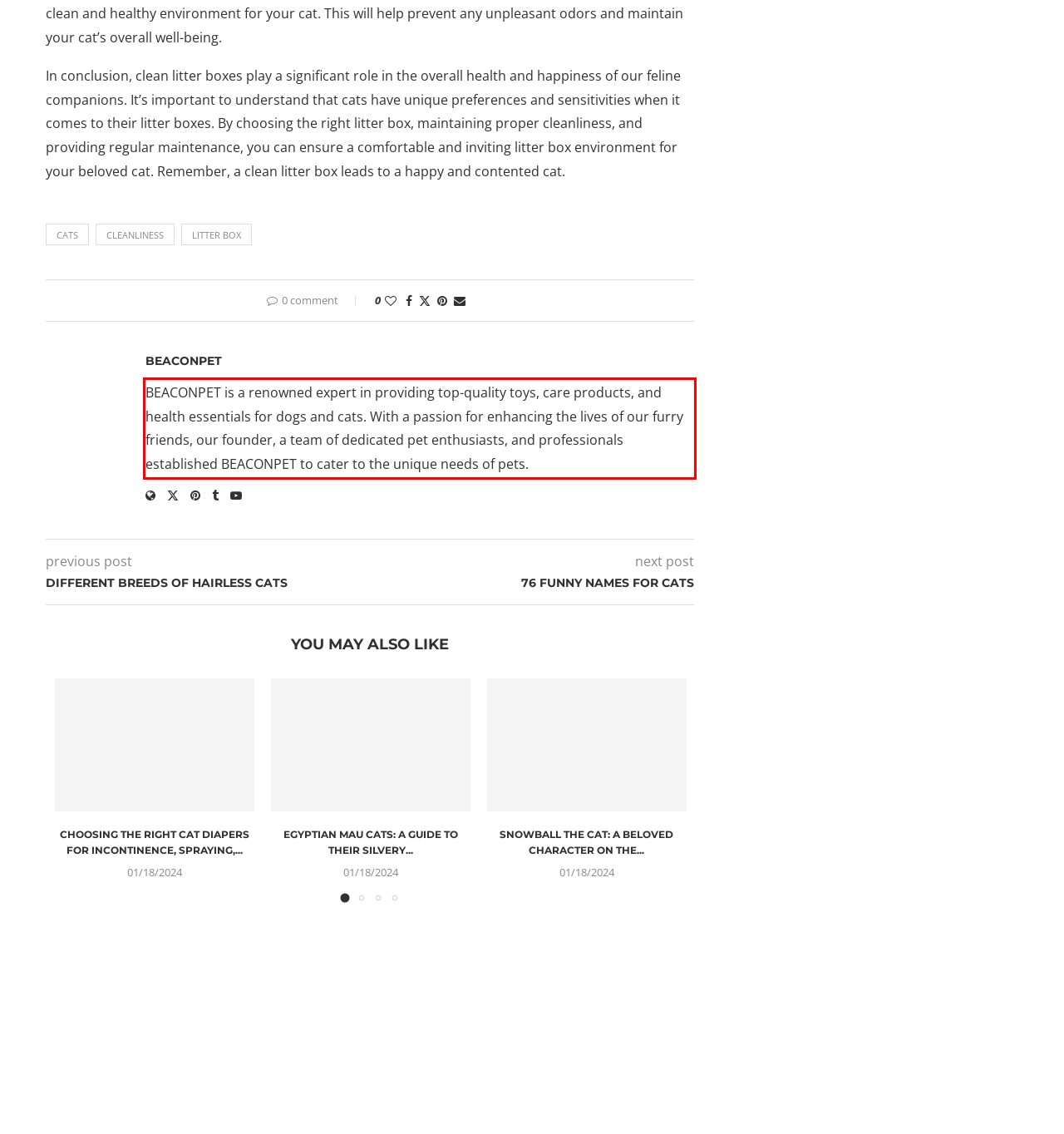You are presented with a screenshot containing a red rectangle. Extract the text found inside this red bounding box.

BEACONPET is a renowned expert in providing top-quality toys, care products, and health essentials for dogs and cats. With a passion for enhancing the lives of our furry friends, our founder, a team of dedicated pet enthusiasts, and professionals established BEACONPET to cater to the unique needs of pets.